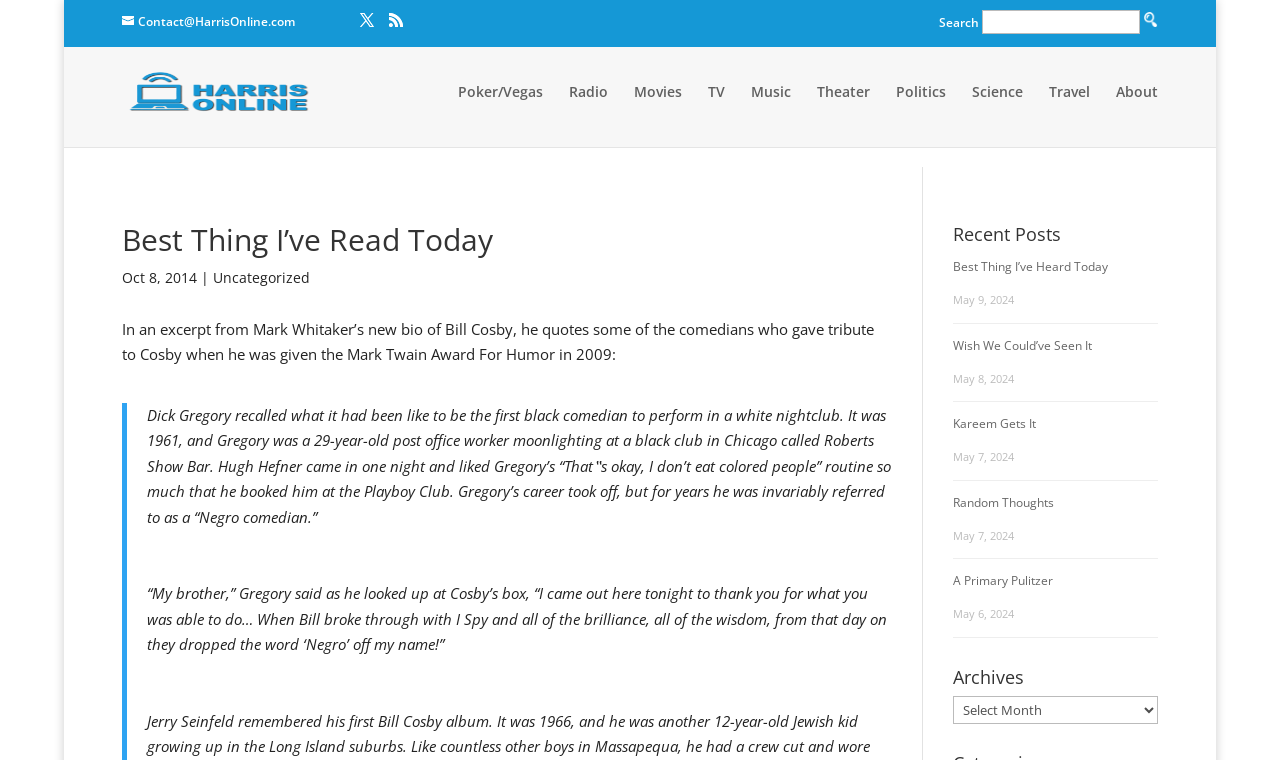Respond to the question below with a single word or phrase:
What is the purpose of the search box?

To search the website